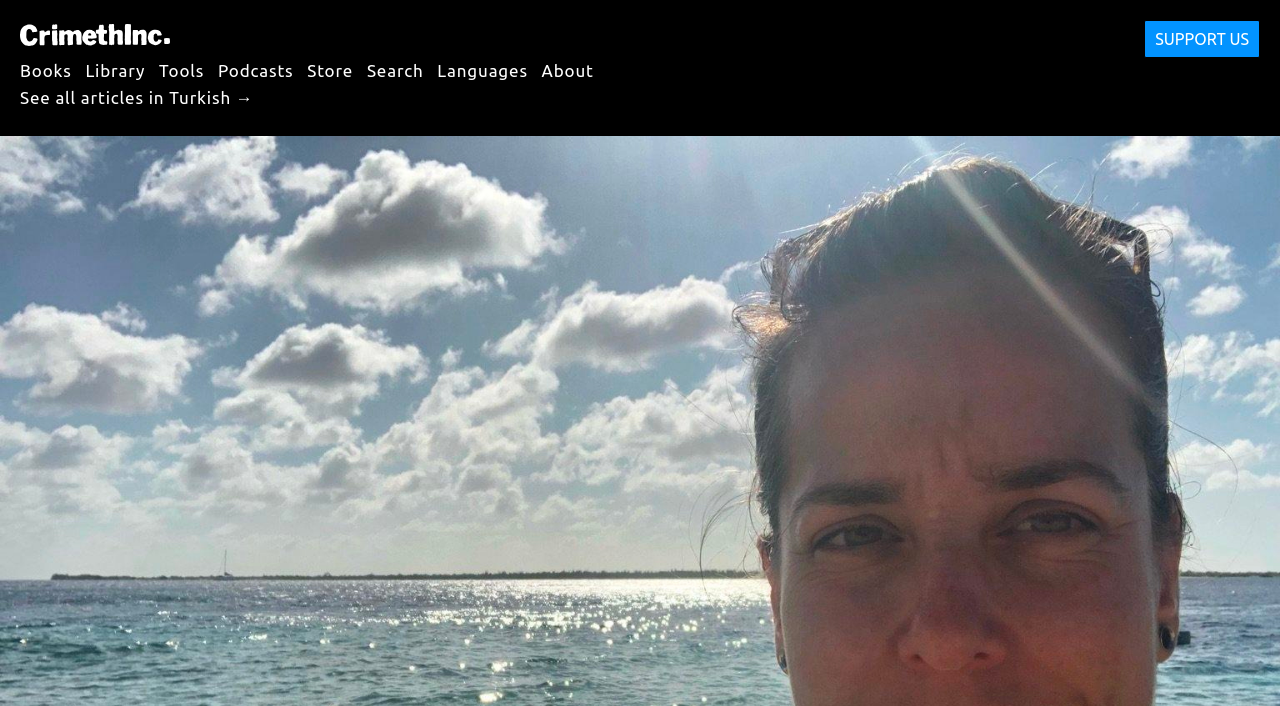Respond to the question below with a concise word or phrase:
What is the second link from the left in the top navigation bar?

Books